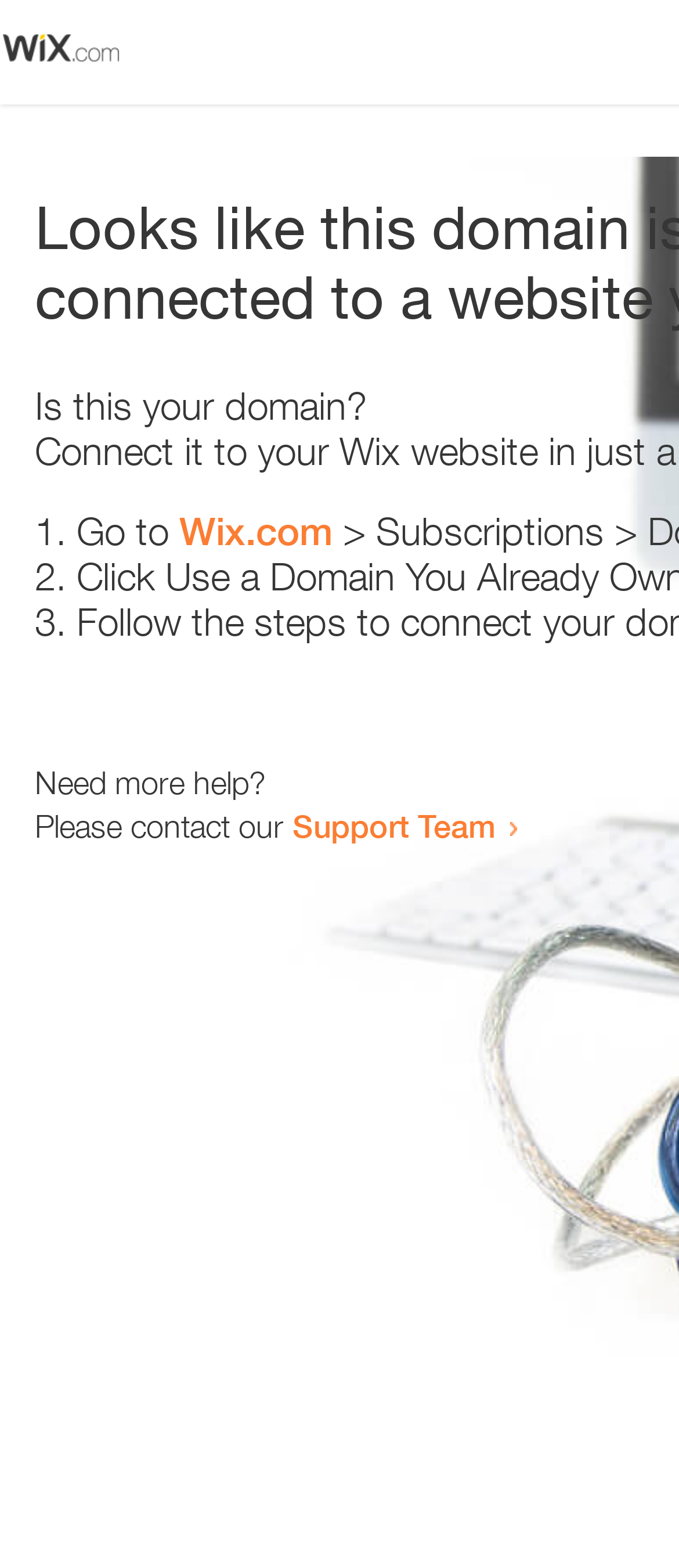What is the link text at the bottom of the webpage?
From the image, respond with a single word or phrase.

Support Team